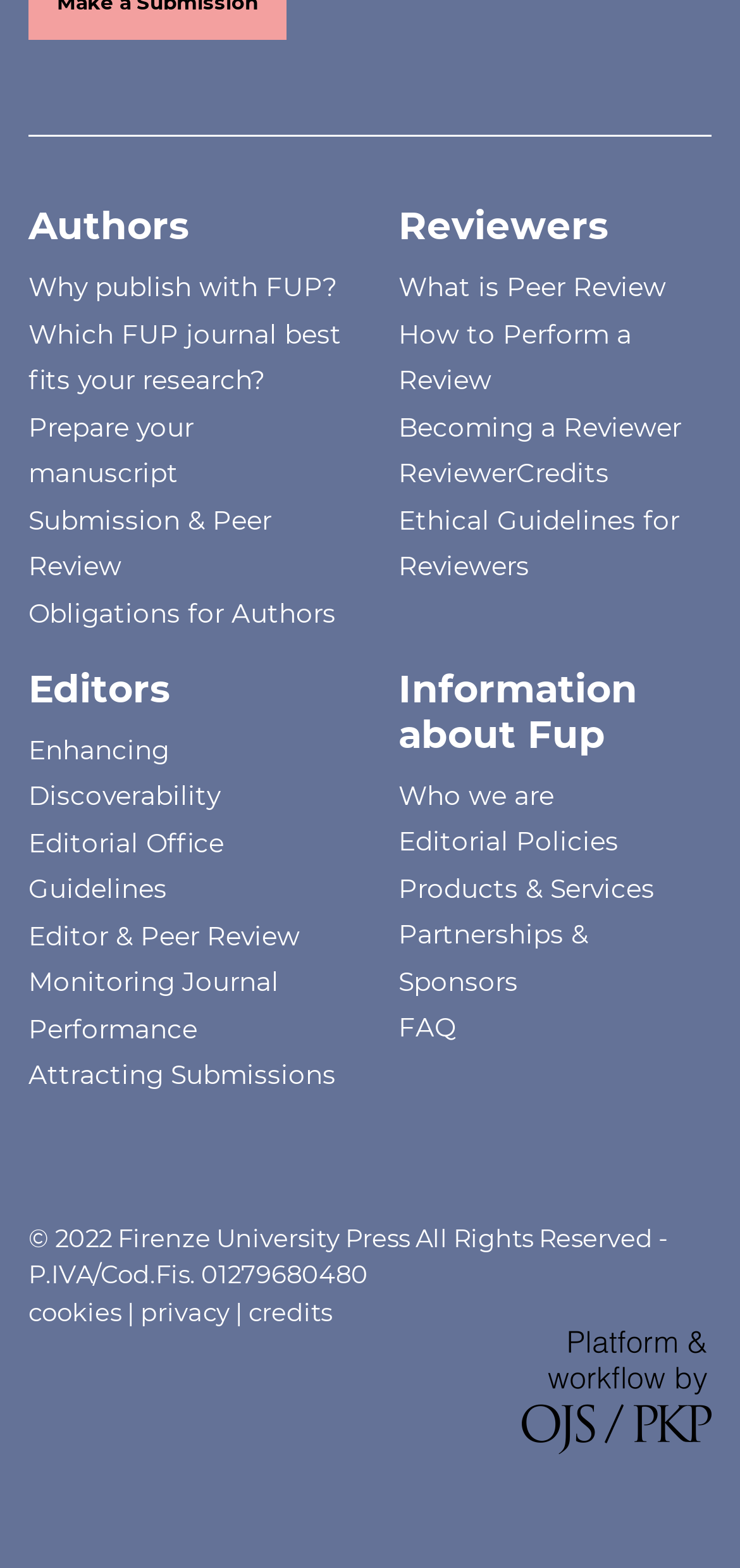Identify the bounding box for the element characterized by the following description: "Attracting Submissions".

[0.038, 0.676, 0.454, 0.695]